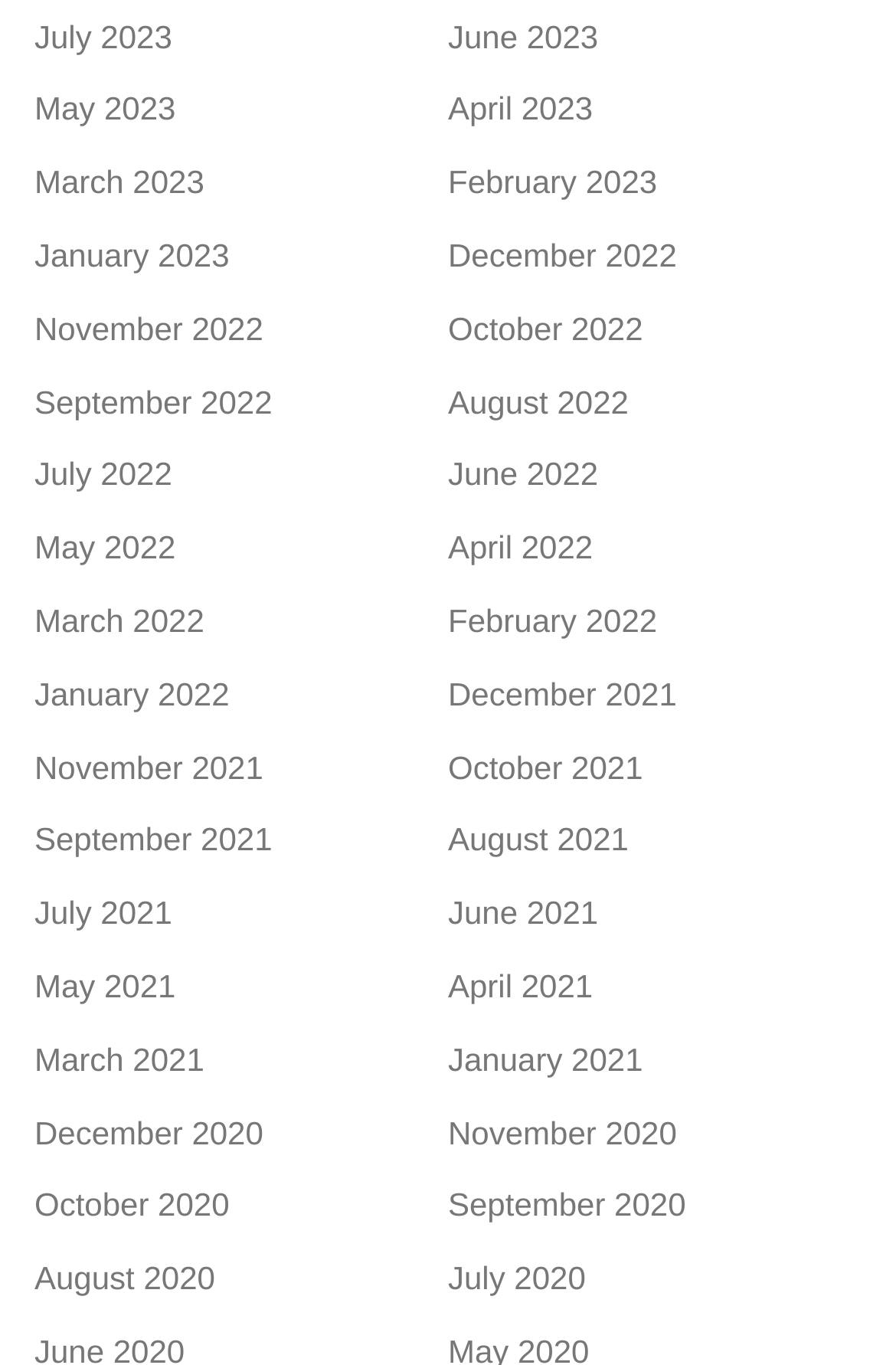Respond with a single word or phrase to the following question: Are the links arranged in chronological order?

Yes